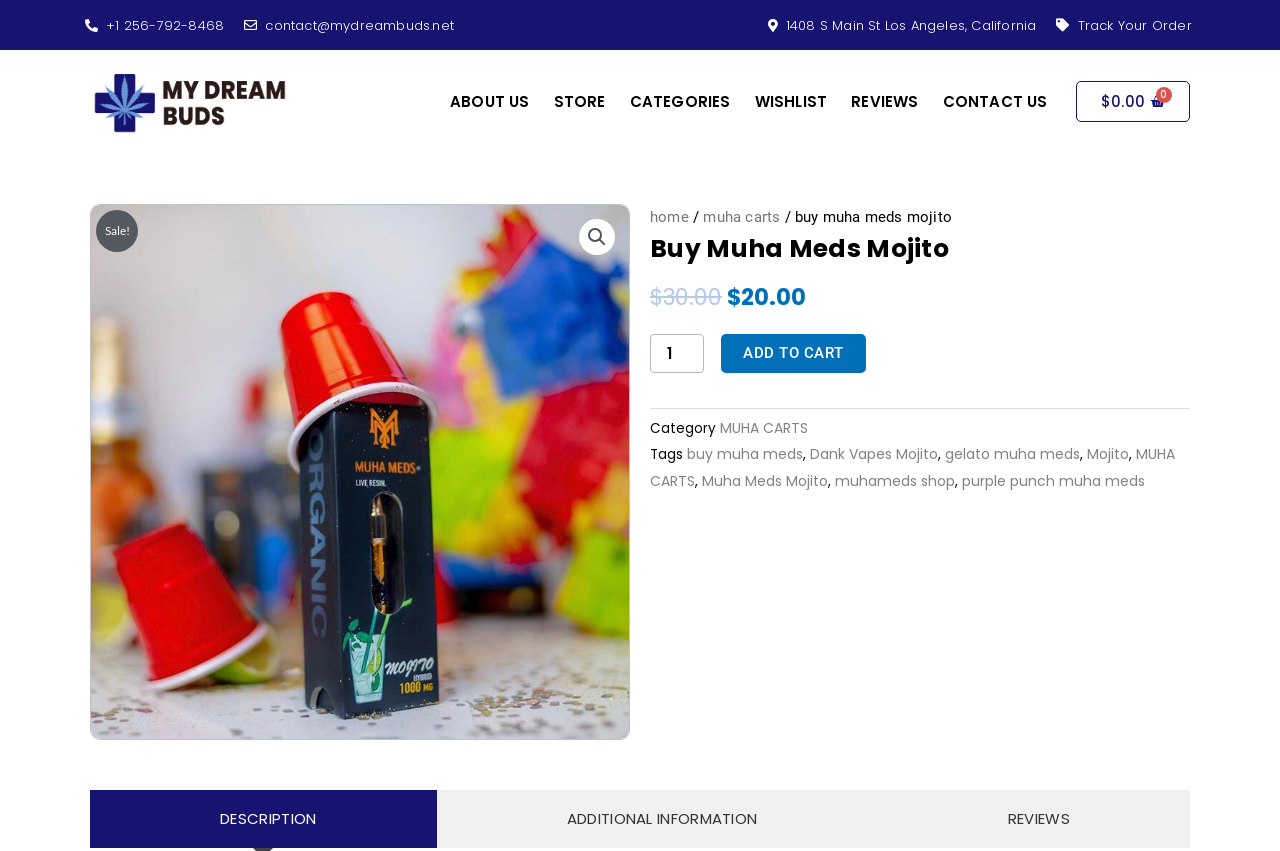Locate and provide the bounding box coordinates for the HTML element that matches this description: "Track Your Order".

[0.825, 0.022, 0.931, 0.038]